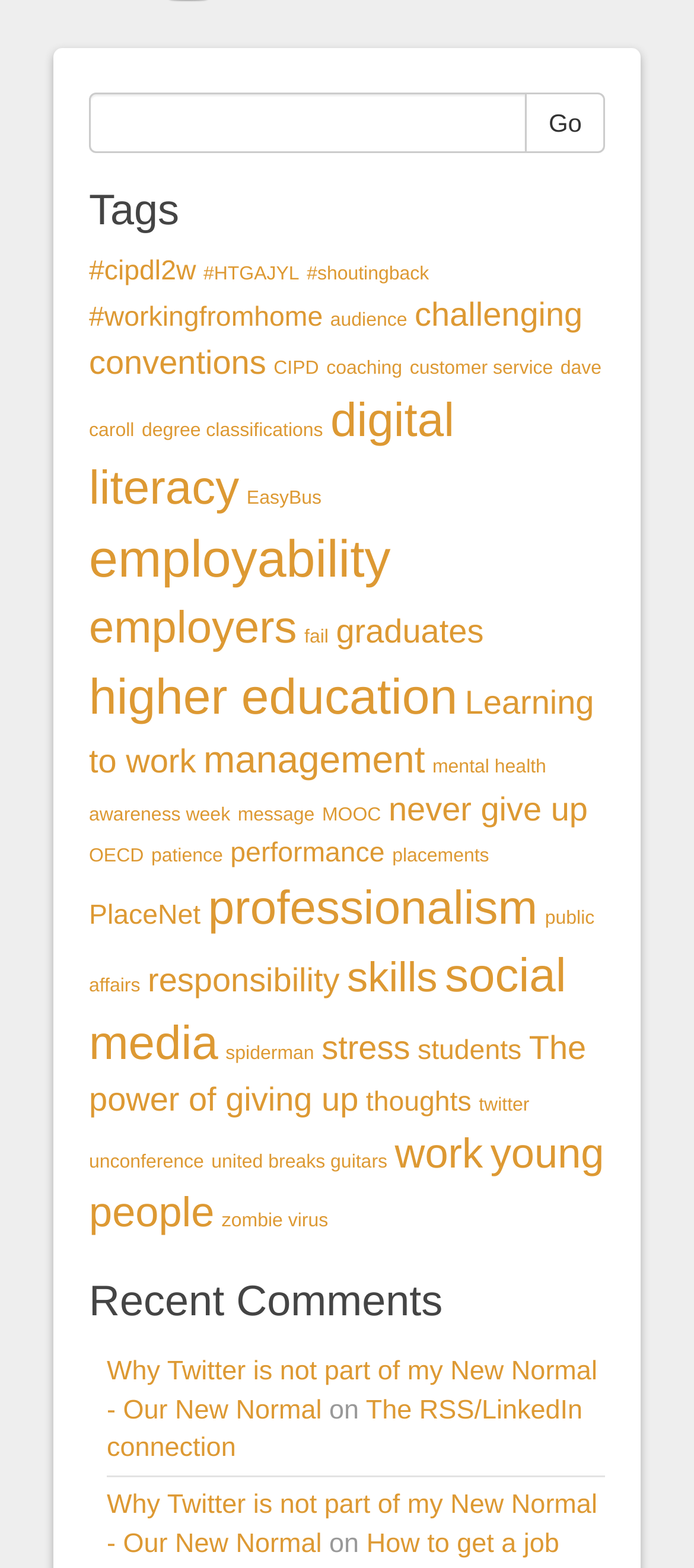Specify the bounding box coordinates of the region I need to click to perform the following instruction: "click on the 'Why Twitter is not part of my New Normal' link". The coordinates must be four float numbers in the range of 0 to 1, i.e., [left, top, right, bottom].

[0.154, 0.865, 0.861, 0.909]